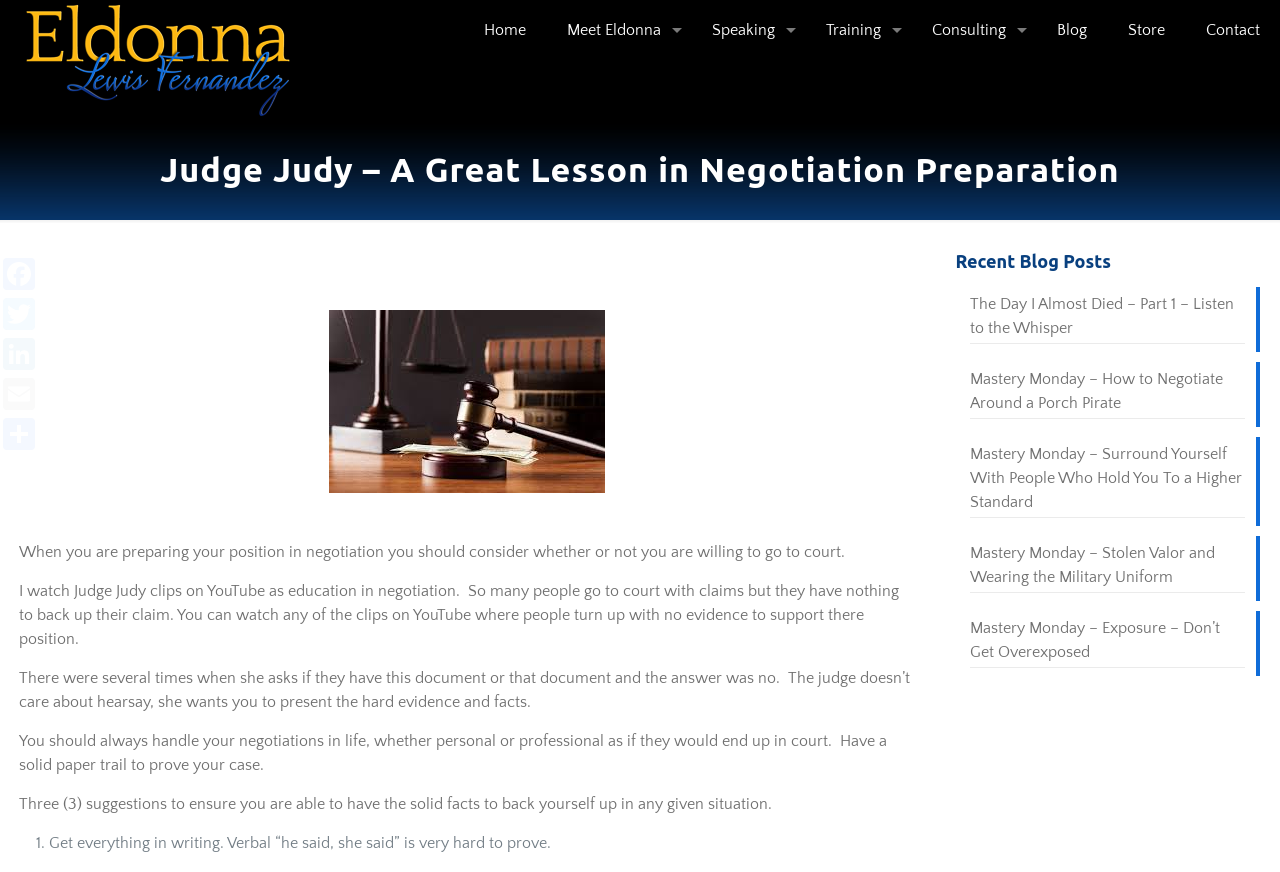Give a concise answer using only one word or phrase for this question:
What is the topic of the blog post?

Negotiation Preparation